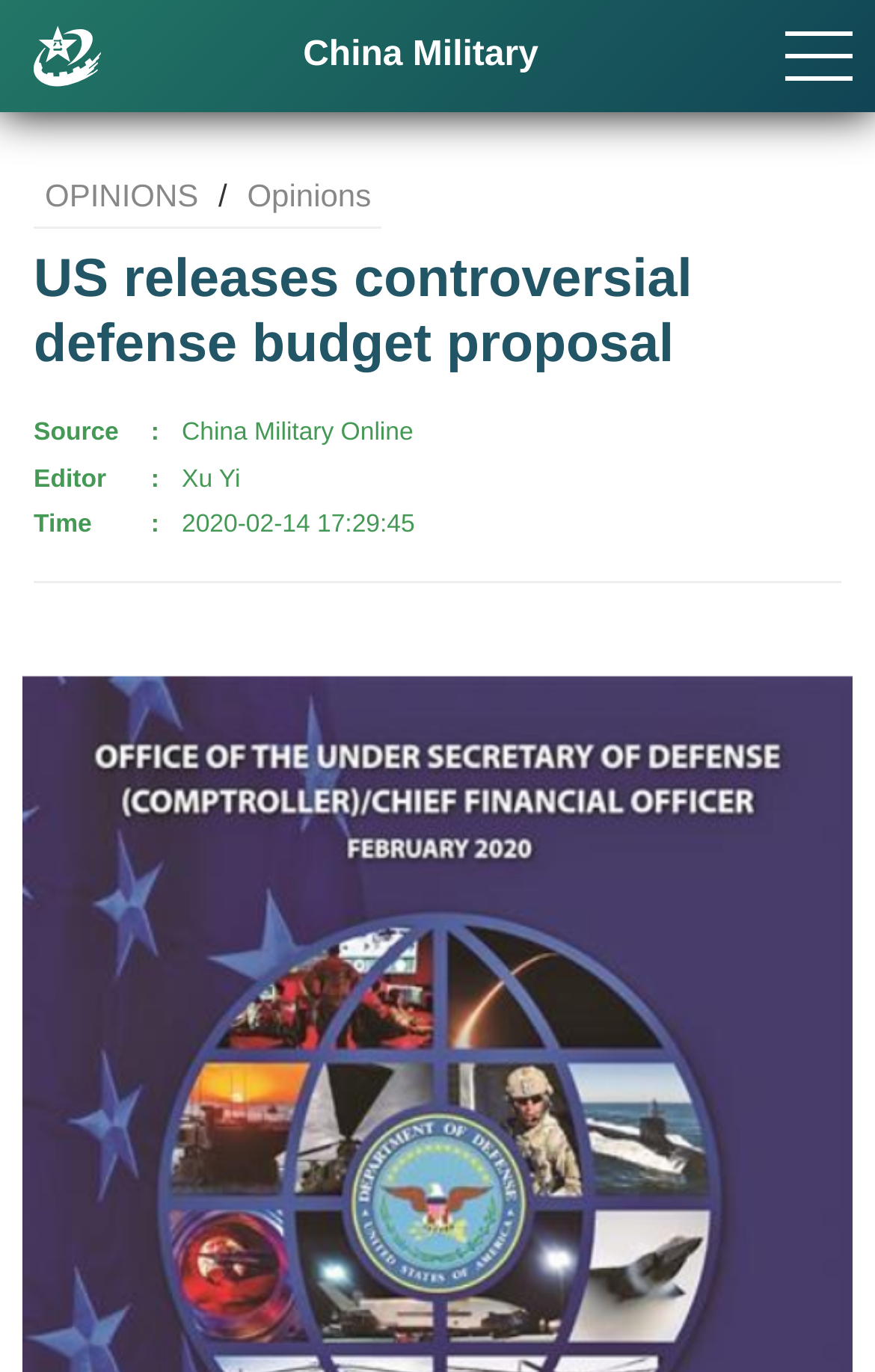Provide the bounding box coordinates of the HTML element described as: "Opinions". The bounding box coordinates should be four float numbers between 0 and 1, i.e., [left, top, right, bottom].

[0.282, 0.13, 0.424, 0.156]